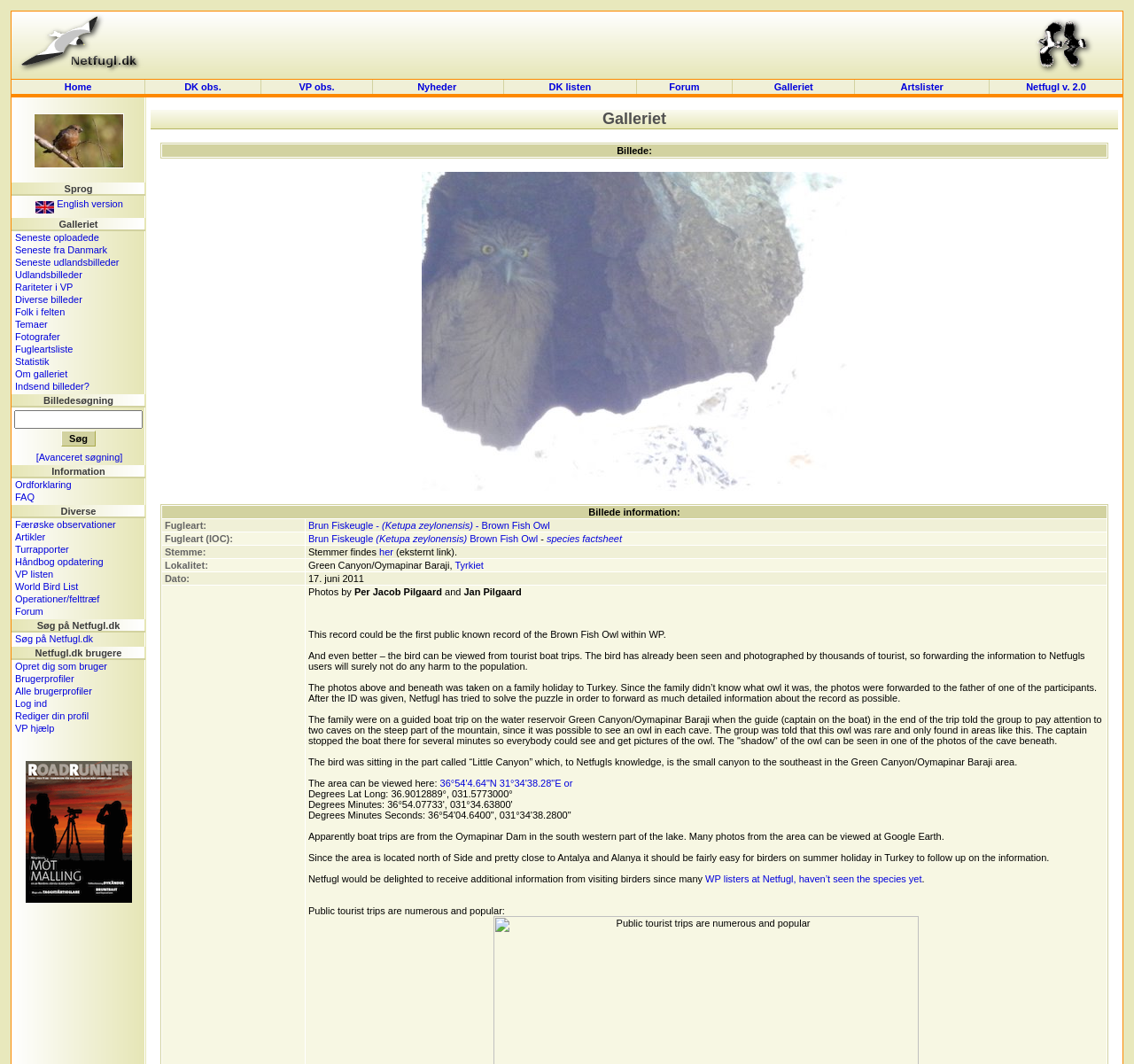Answer this question using a single word or a brief phrase:
What is the category of images listed under 'Seneste oploadede'?

Latest uploaded